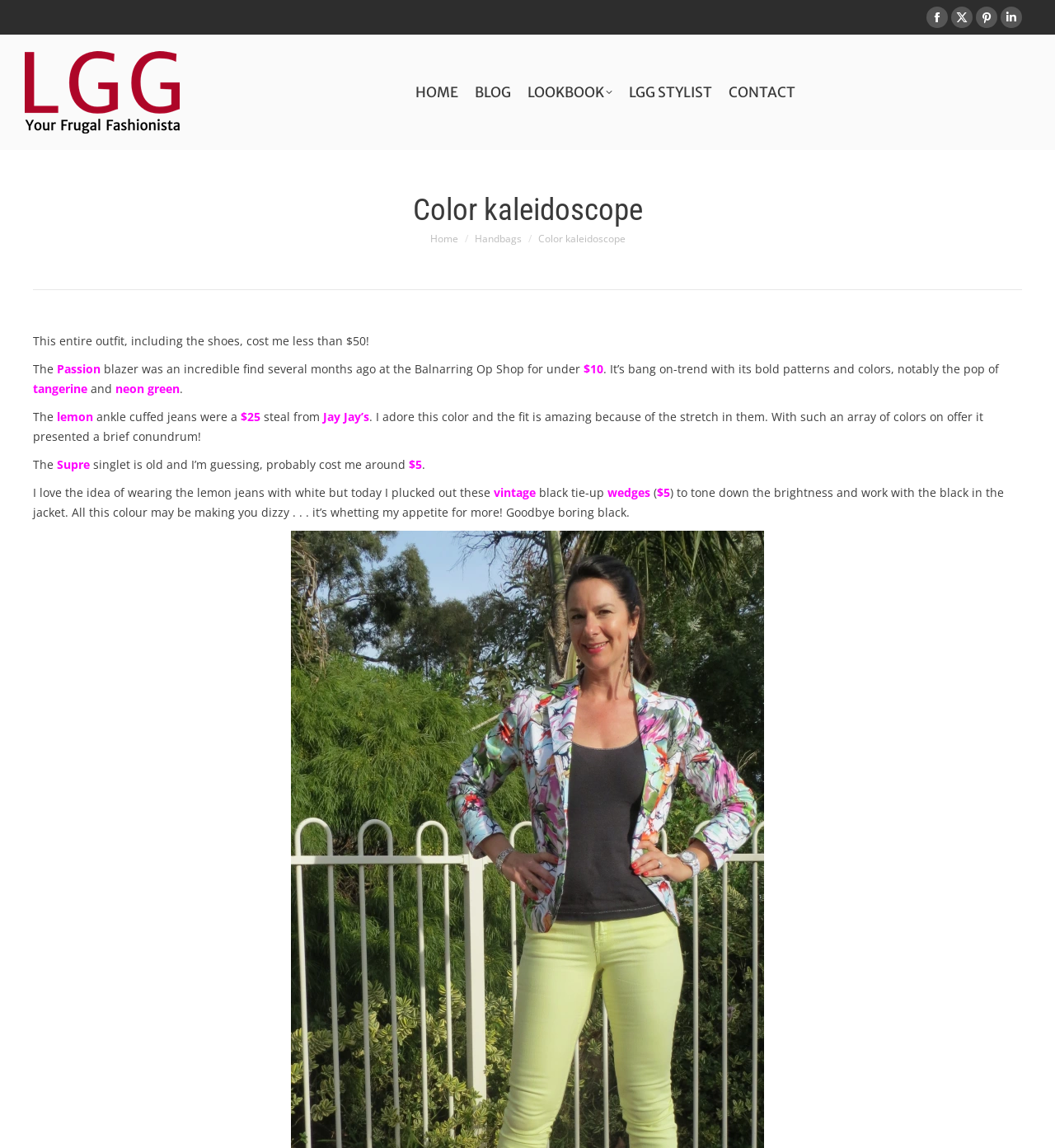Give a comprehensive overview of the webpage, including key elements.

This webpage is about a fashion blog, "Looking Good Girls", with a colorful and vibrant theme. At the top right corner, there are four social media links to Facebook, X, Pinterest, and LinkedIn. Below these links, there is a logo of "Looking Good Girls" with an image. 

The main navigation menu is located below the logo, with links to "HOME", "BLOG", "LOOKBOOK", "LGG STYLIST", and "CONTACT". 

The main content of the page is a blog post titled "Color kaleidoscope". The post starts with a heading "Color kaleidoscope" and a breadcrumb navigation showing the current location as "Home > Handbags > Color kaleidoscope". 

The blog post is about an outfit that the author put together for under $50. The author describes the outfit, including a Passion blazer found at an op shop for under $10, a pair of lemon ankle cuffed jeans from Jay Jay's for $25, and a vintage black tie-up wedges for $5. The author also mentions a Supre singlet that was old and probably cost around $5. 

Throughout the post, there are mentions of various colors, including tangerine, neon green, and lemon, which are highlighted in the text. The author expresses their love for the outfit and the idea of wearing the lemon jeans with white, but decides to tone down the brightness with the black wedges. 

At the bottom right corner of the page, there is a "Go to Top" link with an arrow icon.